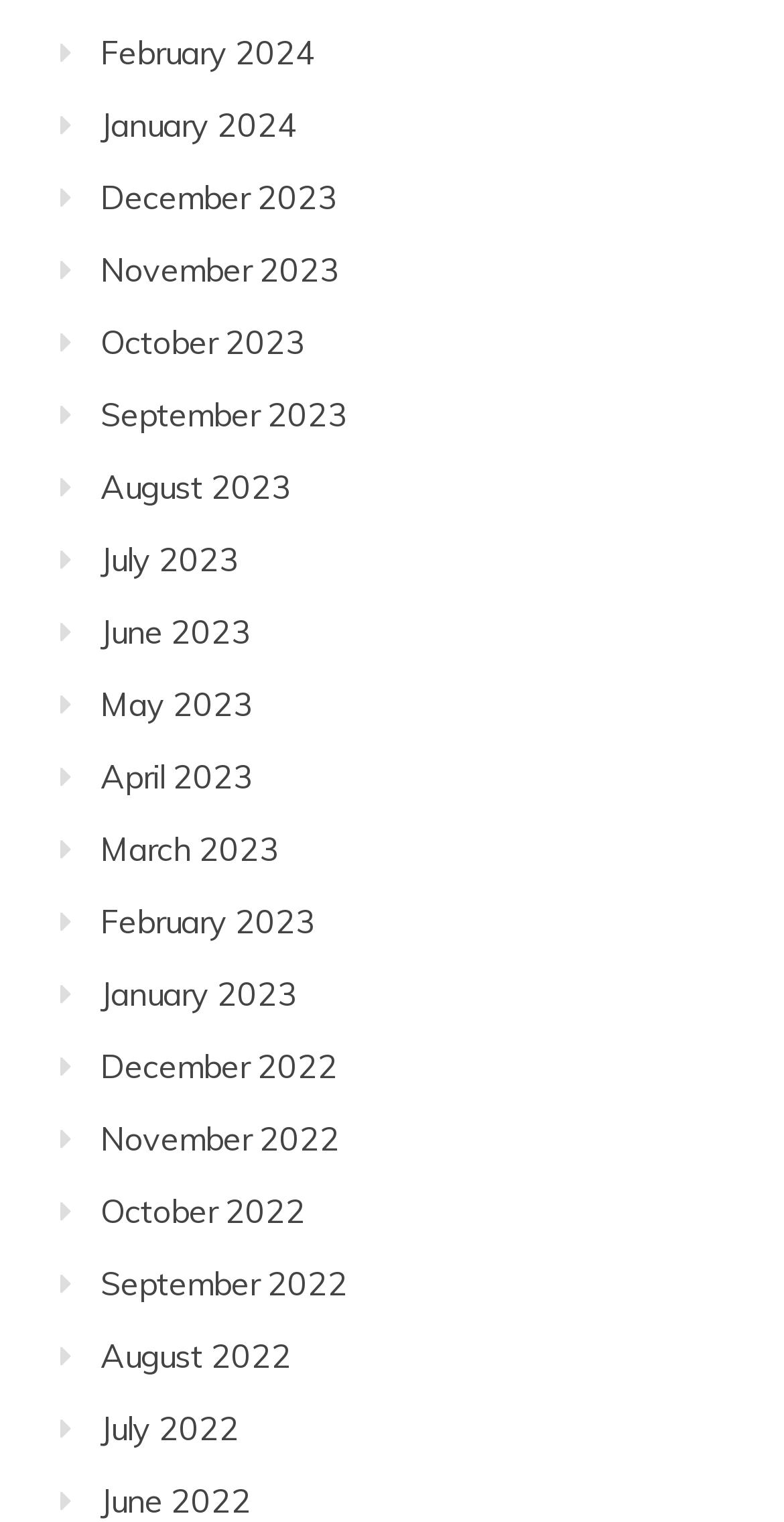What is the earliest month listed?
Based on the screenshot, answer the question with a single word or phrase.

December 2022